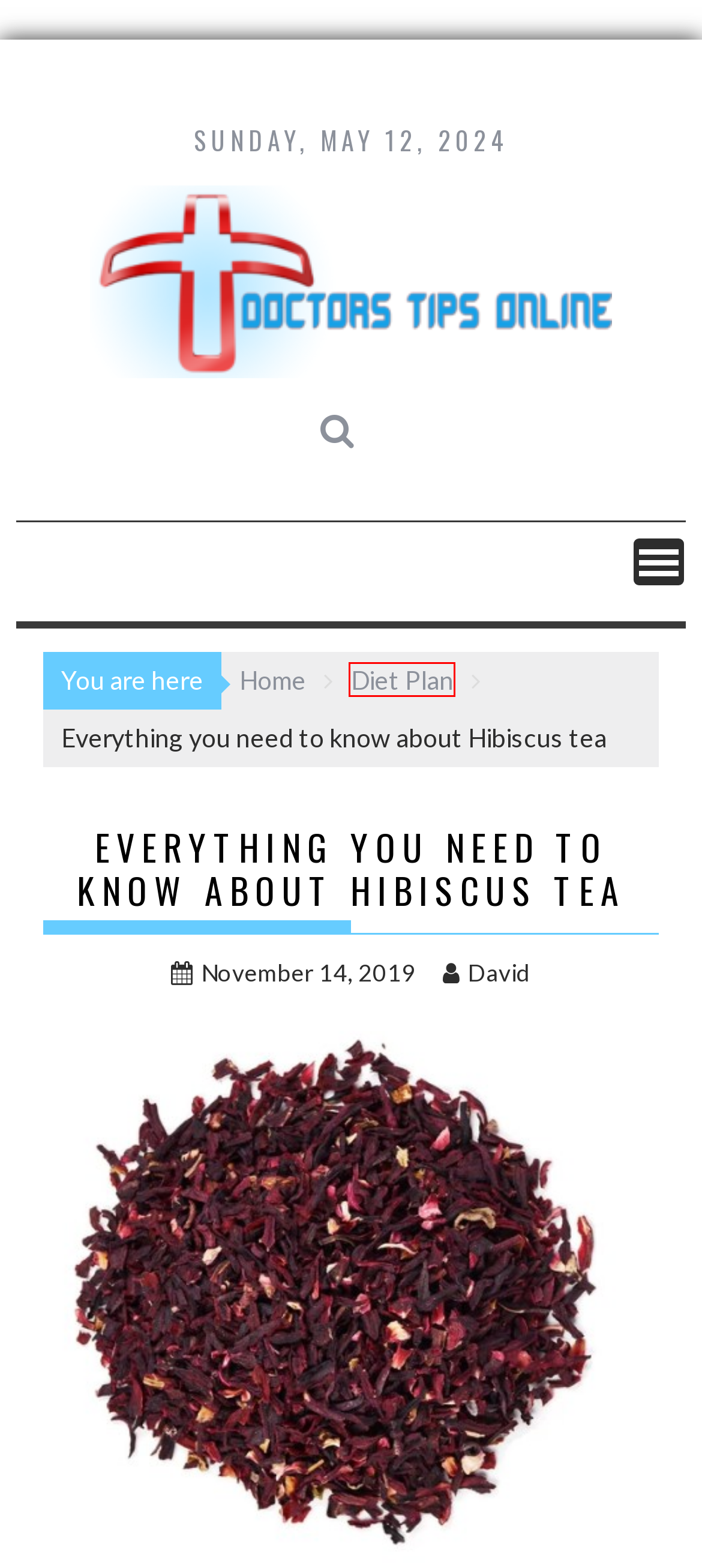Given a screenshot of a webpage with a red bounding box, please pick the webpage description that best fits the new webpage after clicking the element inside the bounding box. Here are the candidates:
A. rosella tea Archives - Doctors Tips Online
B. Home - Trendonex
C. Diet Plan Archives - Doctors Tips Online
D. ProAlumno - Alto Rendimiento
E. hibiscus tea walmart Archives - Doctors Tips Online
F. April 2024 - Doctors Tips Online
G. Doctors Tips Online - Get all Health Tips Online
H. David, Author at Doctors Tips Online

C